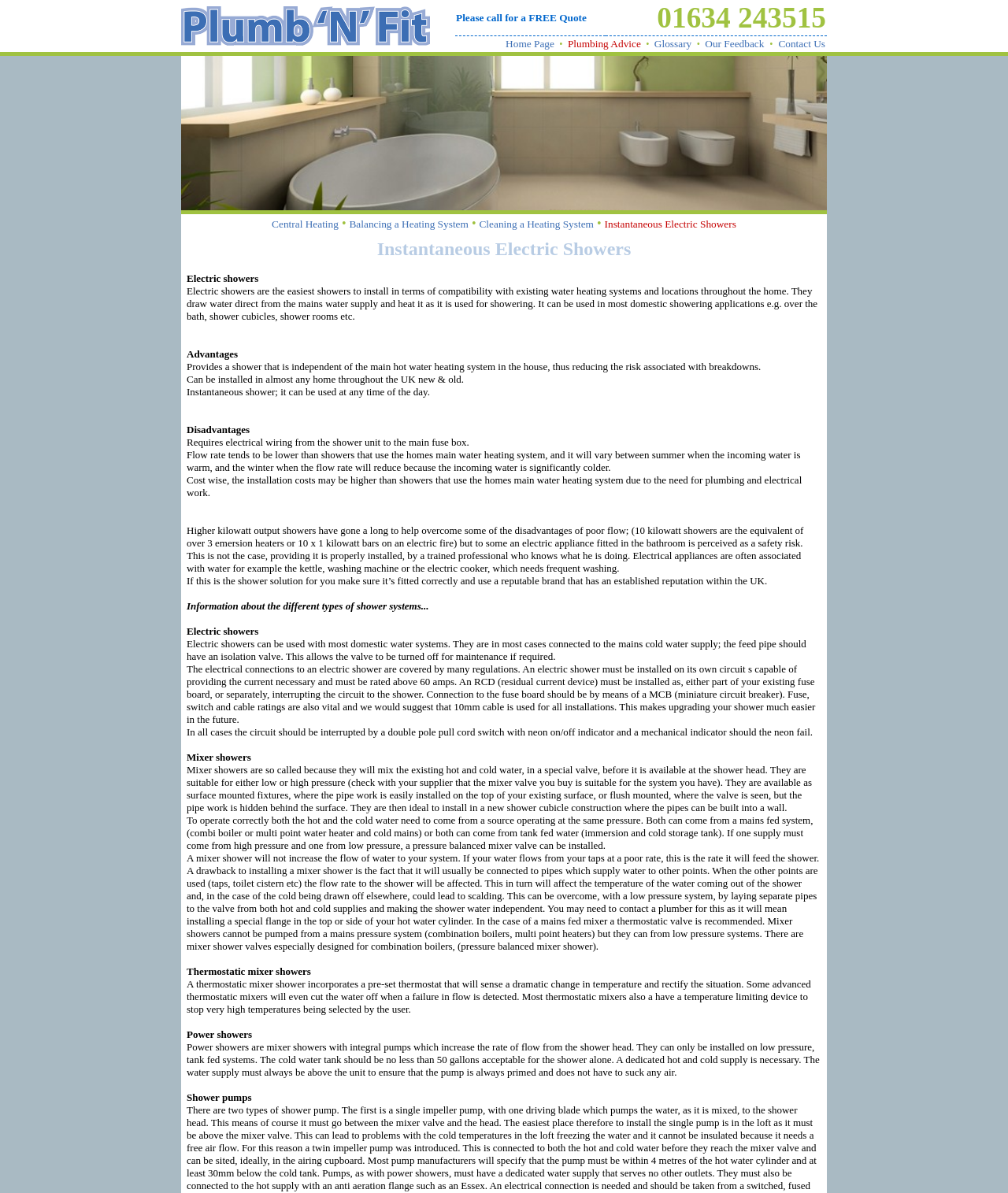Refer to the screenshot and answer the following question in detail:
What is the advantage of instantaneous electric showers?

I found the advantage of instantaneous electric showers by reading the text under the 'Advantages' section, which states that 'Provides a shower that is independent of the main hot water heating system in the house, thus reducing the risk associated with breakdowns'.